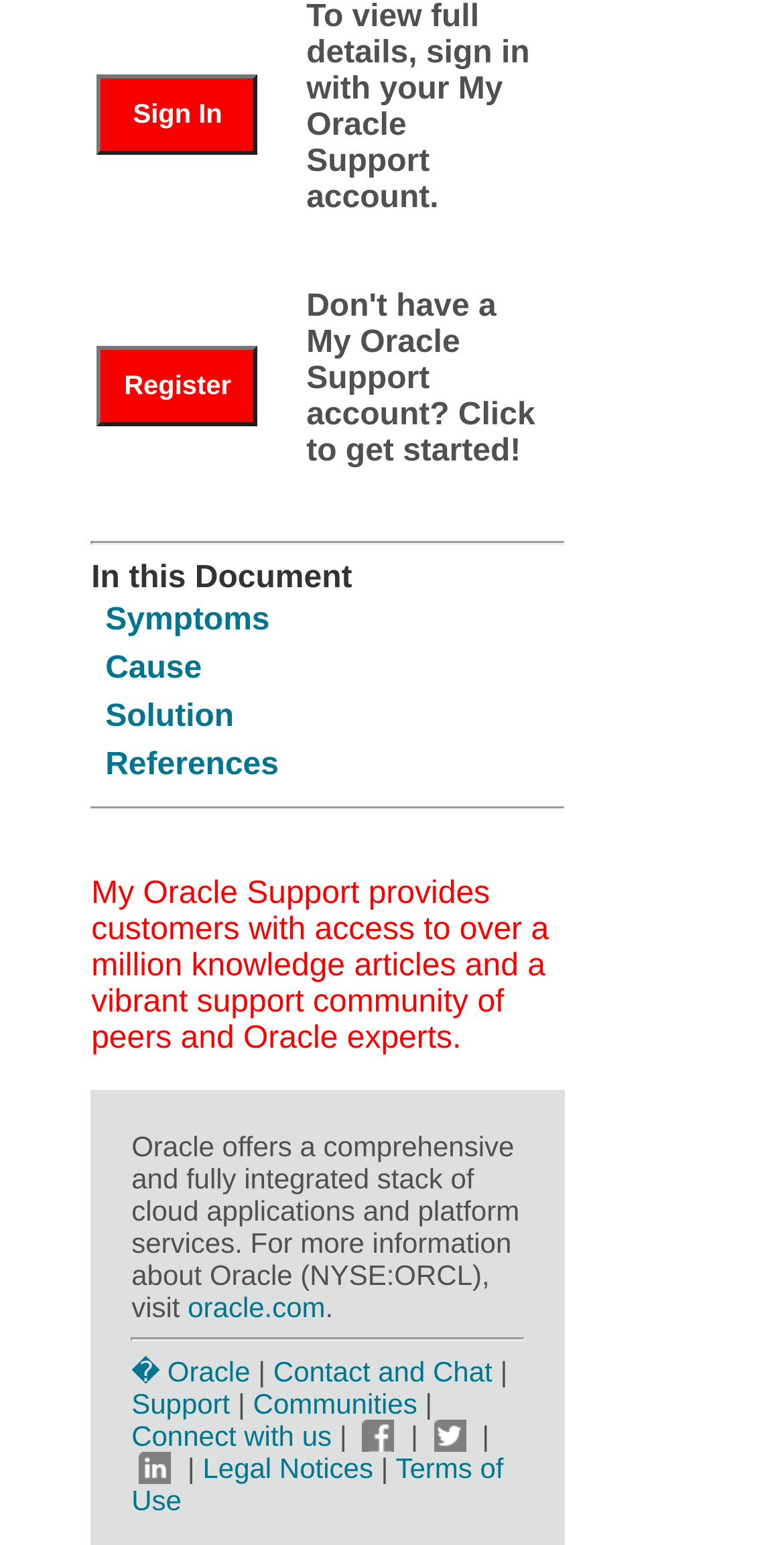Could you specify the bounding box coordinates for the clickable section to complete the following instruction: "Visit oracle.com"?

[0.239, 0.836, 0.415, 0.856]